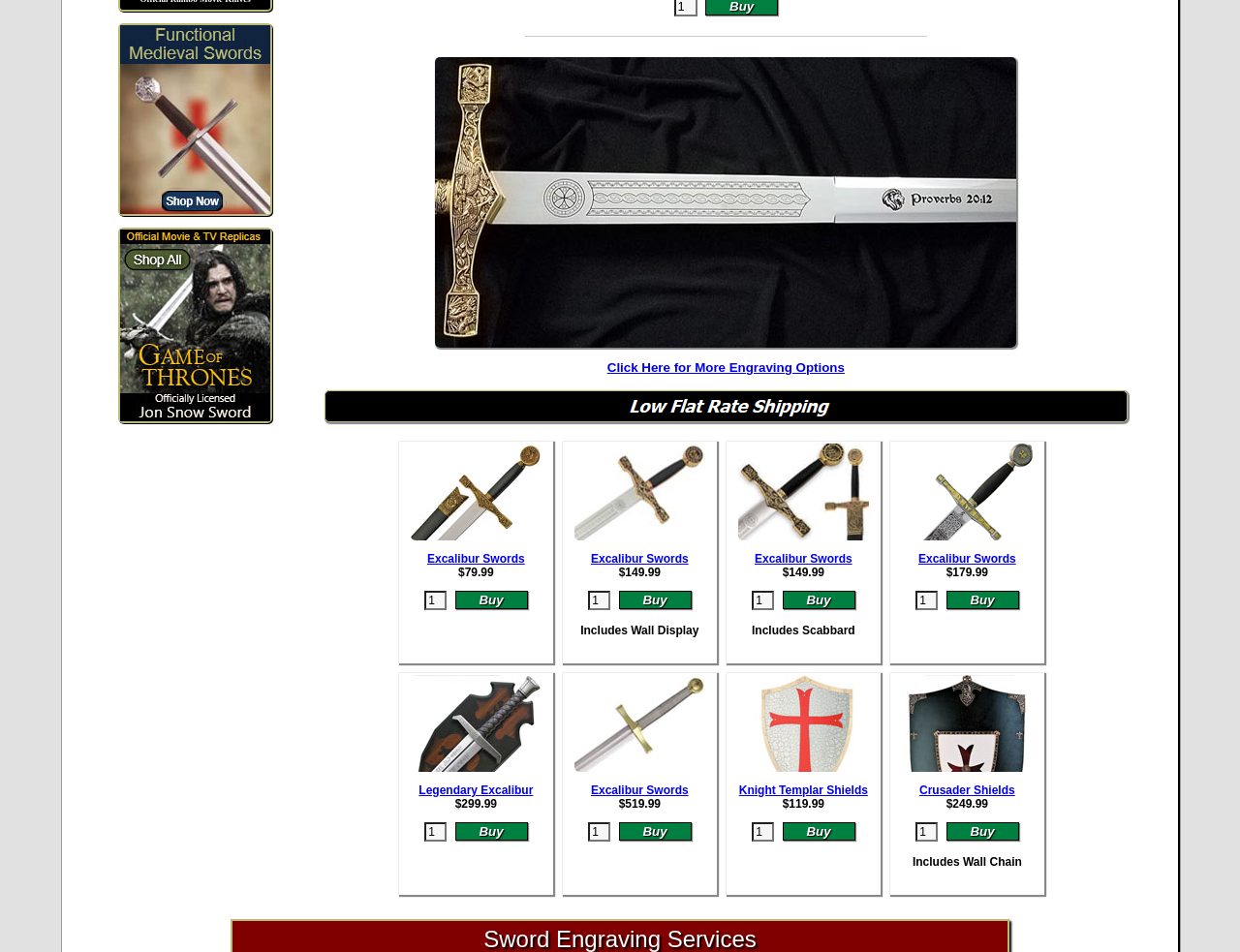What is the purpose of the textbox next to the 'Buy' button?
Answer the question with just one word or phrase using the image.

Enter quantity